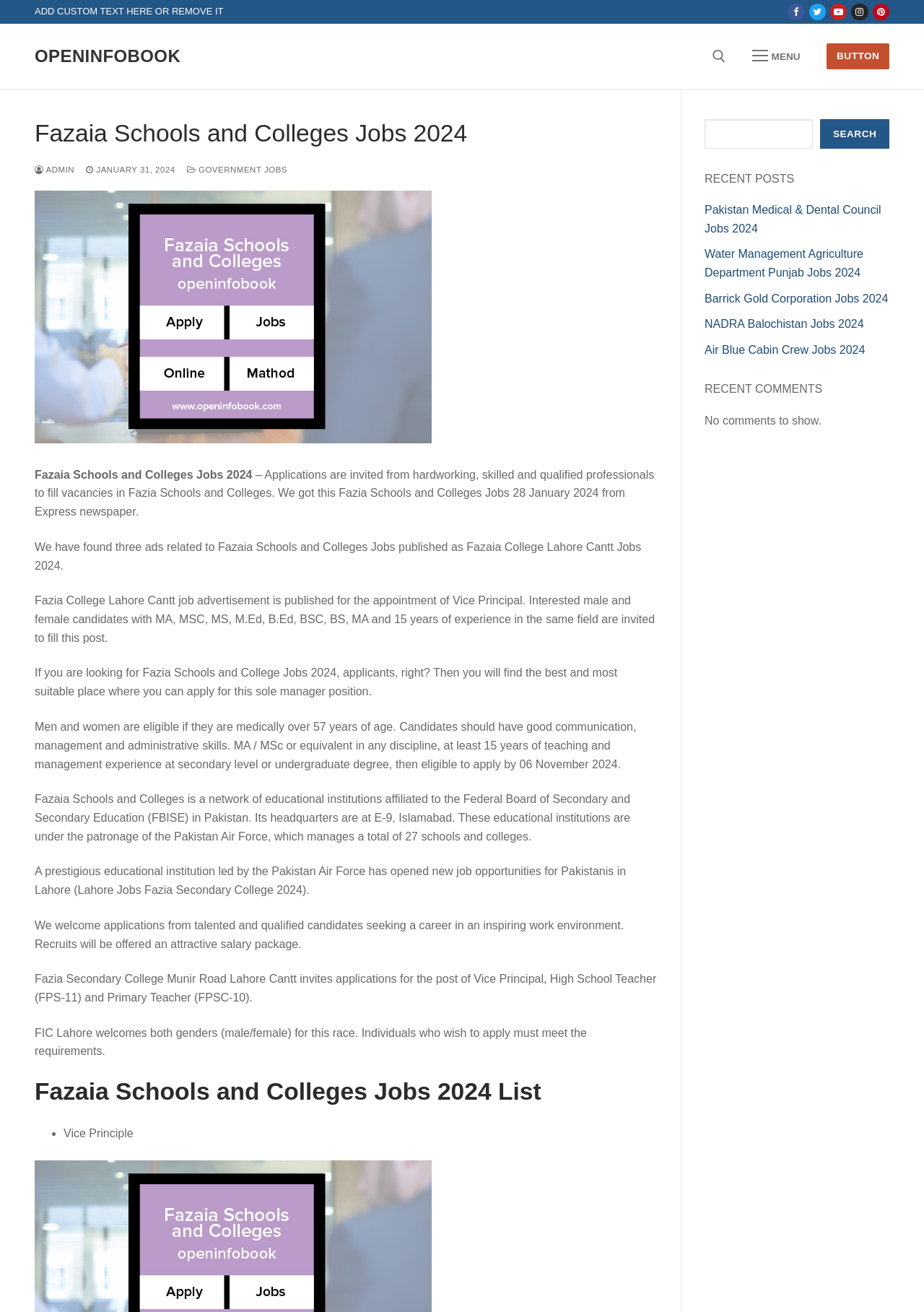Determine the bounding box coordinates of the section to be clicked to follow the instruction: "Share on Twitter". The coordinates should be given as four float numbers between 0 and 1, formatted as [left, top, right, bottom].

None